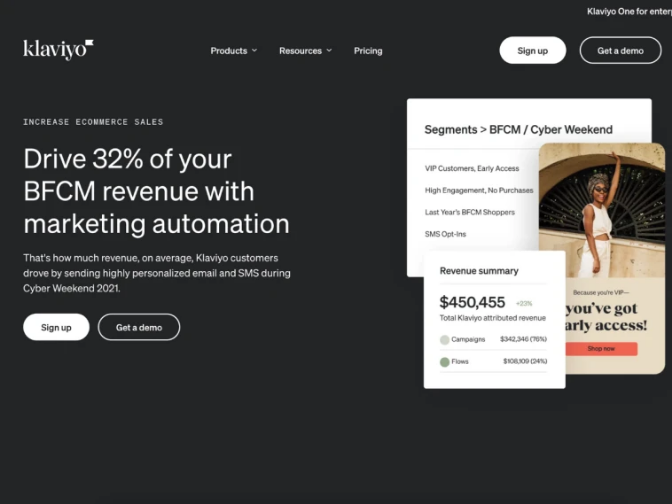Convey a rich and detailed description of the image.

The image captures a visually appealing webpage design for Klaviyo, a marketing automation platform aimed at boosting eCommerce sales. Prominently featured is a compelling headline that states, "Drive 32% of your BFCM revenue with marketing automation," emphasizing the impact of personalized email and SMS strategies during the Cyber Weekend of 2021. The left side of the page encourages user engagement with calls to action like "Sign up" and "Get a demo." On the right, a detailed revenue summary showcases impressive figures, including a total of $450,455 attributed to Klaviyo's services. The overall aesthetic is sleek and modern, reflecting an emphasis on user experience and effective marketing strategies.